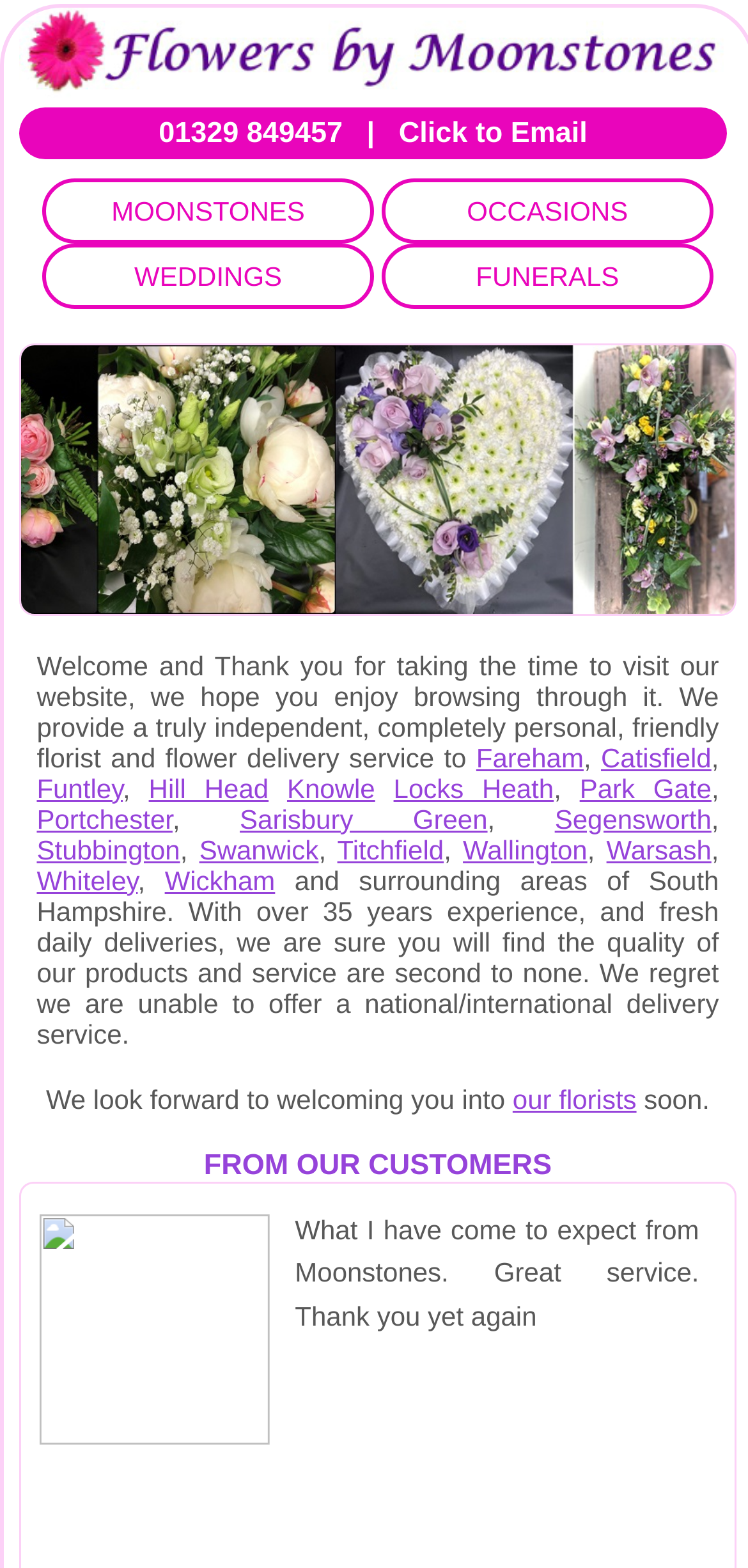Please respond in a single word or phrase: 
What is the name of the florist?

Knowle Florist